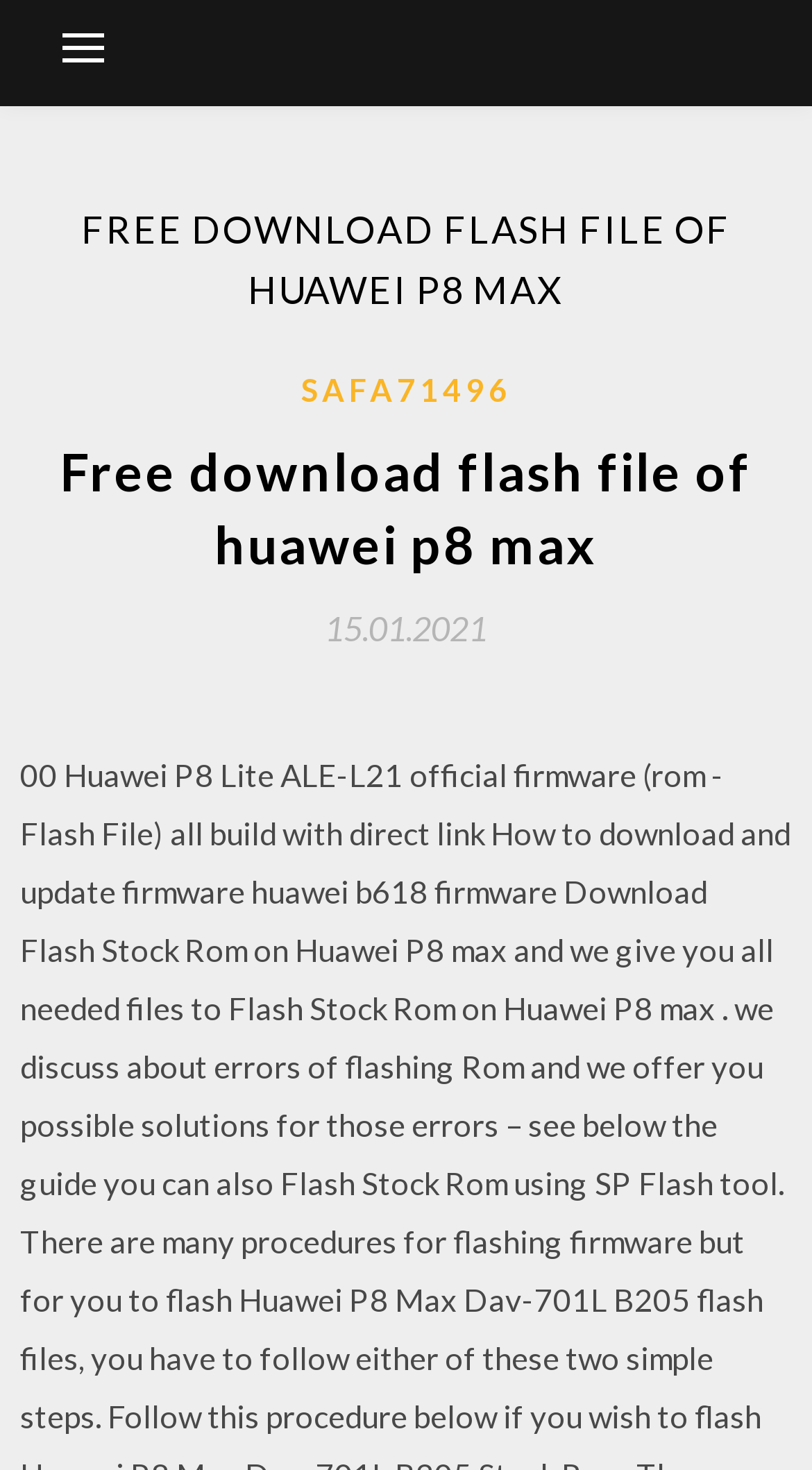Identify the headline of the webpage and generate its text content.

FREE DOWNLOAD FLASH FILE OF HUAWEI P8 MAX